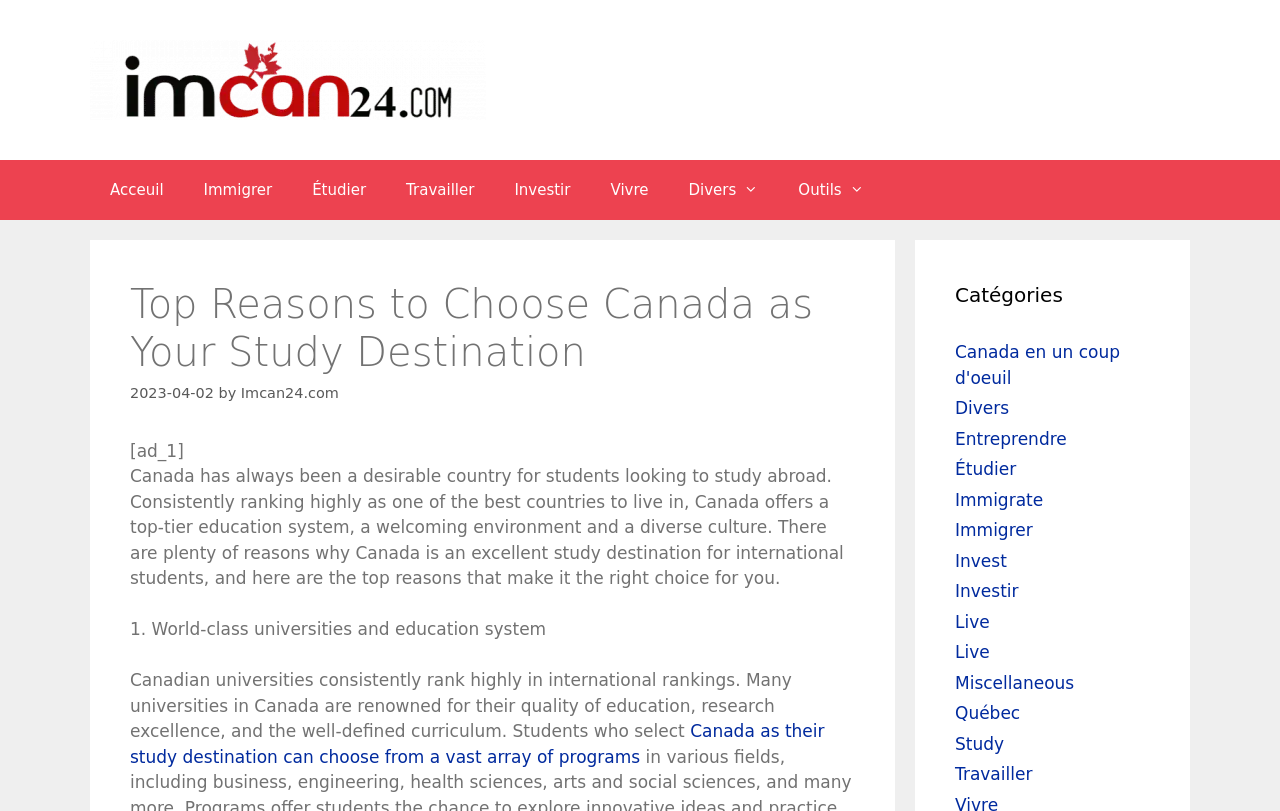What is the name of the website?
Look at the image and provide a short answer using one word or a phrase.

Imcan24.com